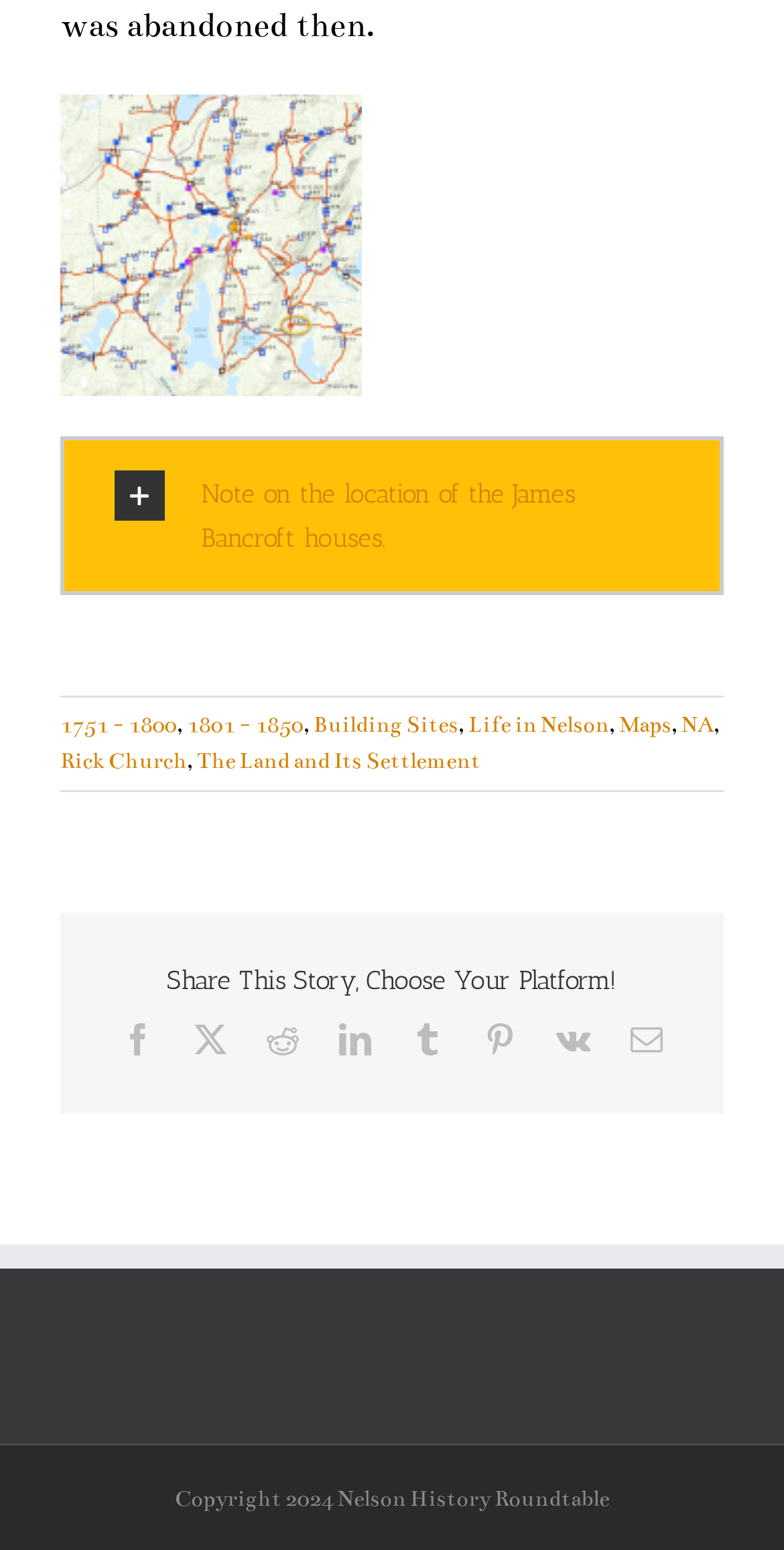Specify the bounding box coordinates of the element's area that should be clicked to execute the given instruction: "Share this story on Facebook". The coordinates should be four float numbers between 0 and 1, i.e., [left, top, right, bottom].

[0.155, 0.66, 0.196, 0.68]